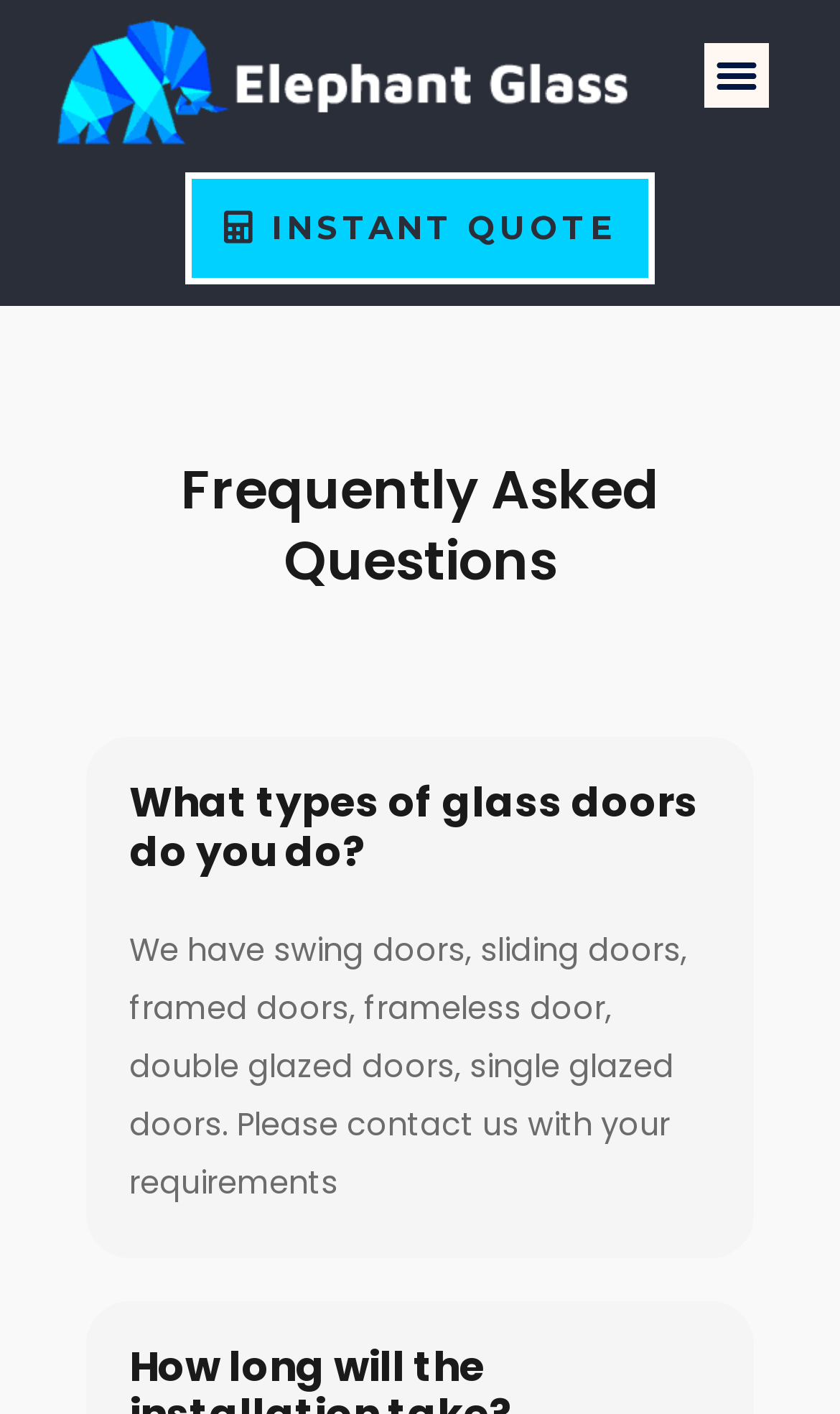Please examine the image and answer the question with a detailed explanation:
What is the purpose of the 'Menu Toggle' button?

The 'Menu Toggle' button is located at the top right corner of the webpage, with a bounding box of [0.838, 0.031, 0.915, 0.077]. Its purpose is to expand or collapse the menu, allowing users to access more options or hide them when not needed.